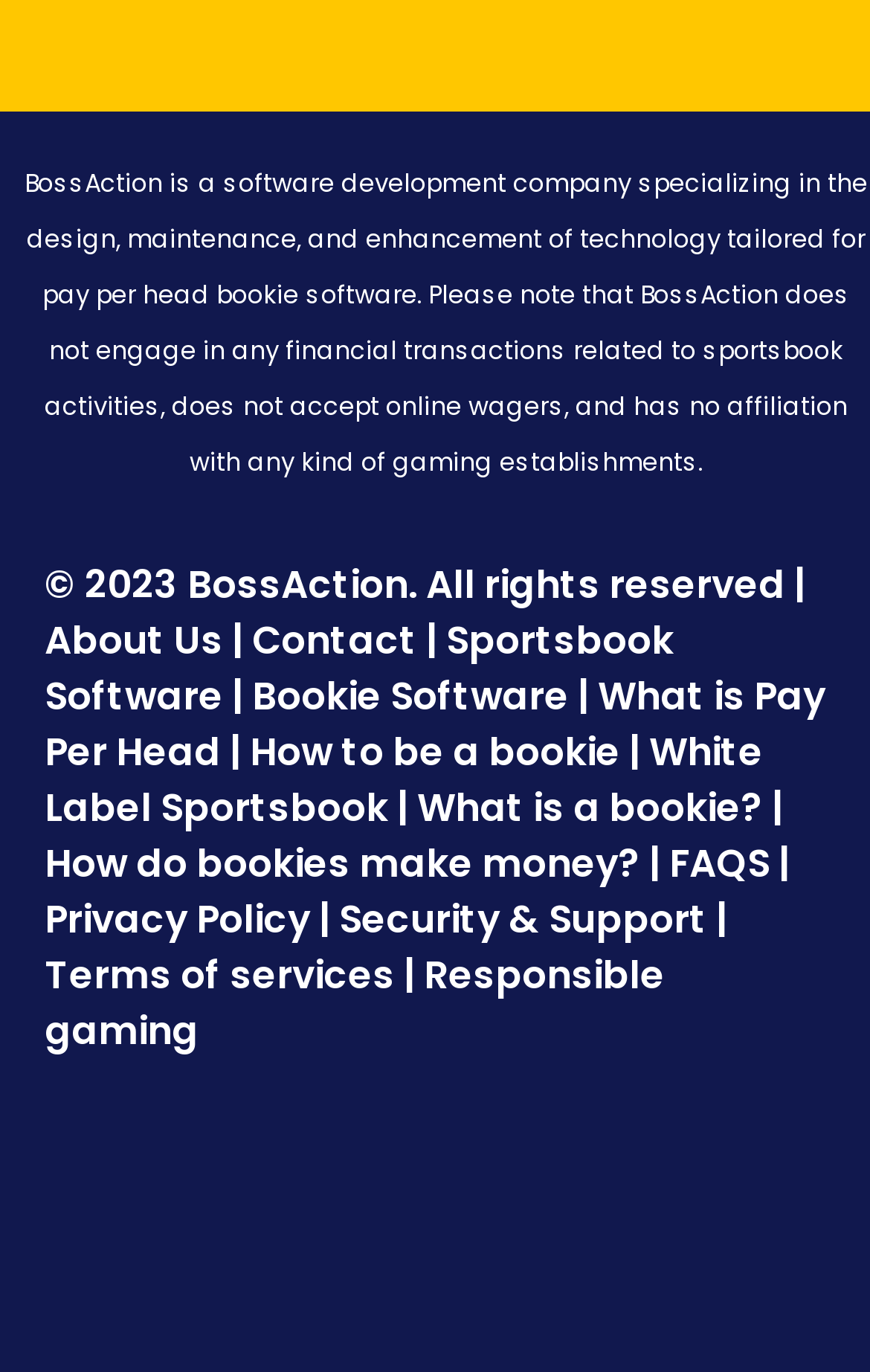Using the element description provided, determine the bounding box coordinates in the format (top-left x, top-left y, bottom-right x, bottom-right y). Ensure that all values are floating point numbers between 0 and 1. Element description: digital payment systems

None